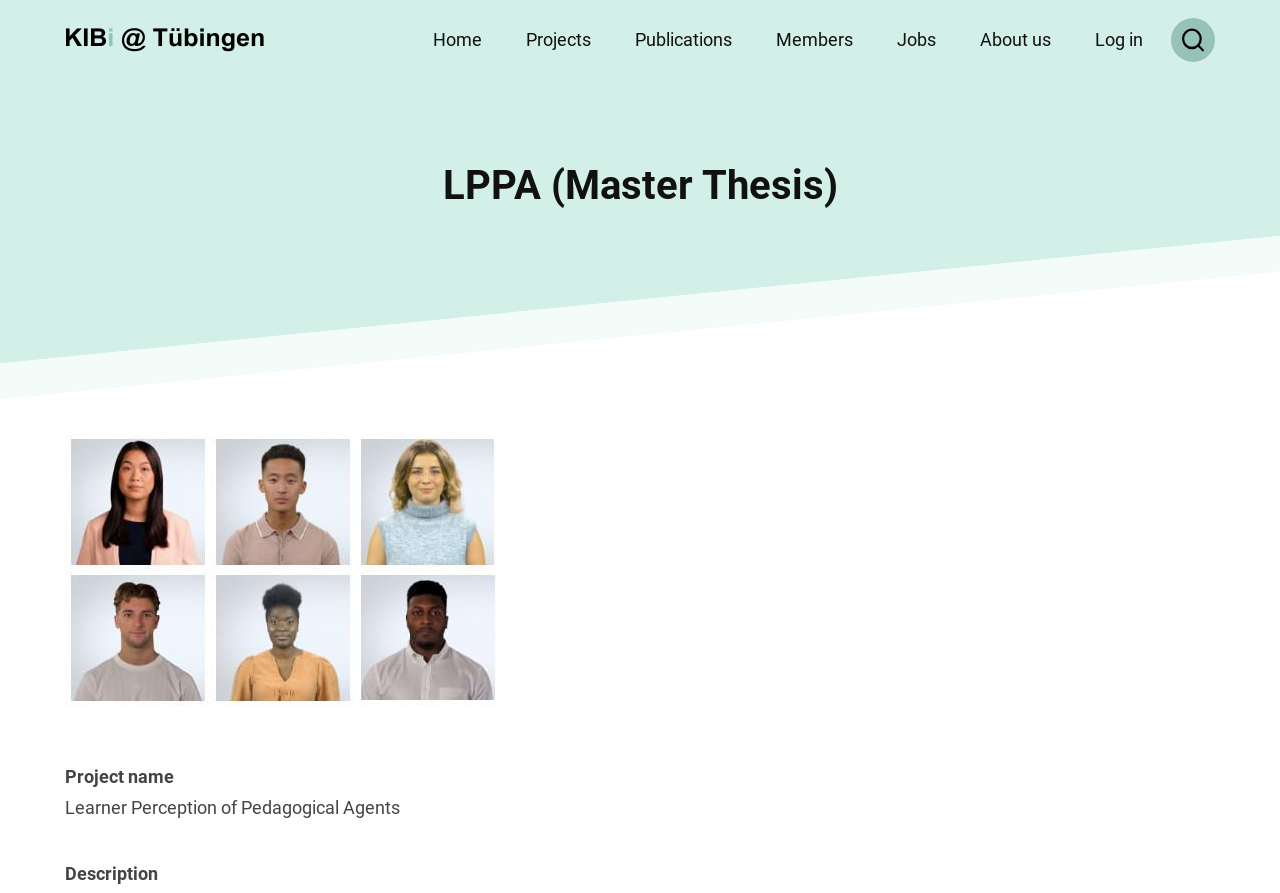Identify the bounding box coordinates of the region I need to click to complete this instruction: "Click the 'NEWBURY DRAINAGE' link".

None